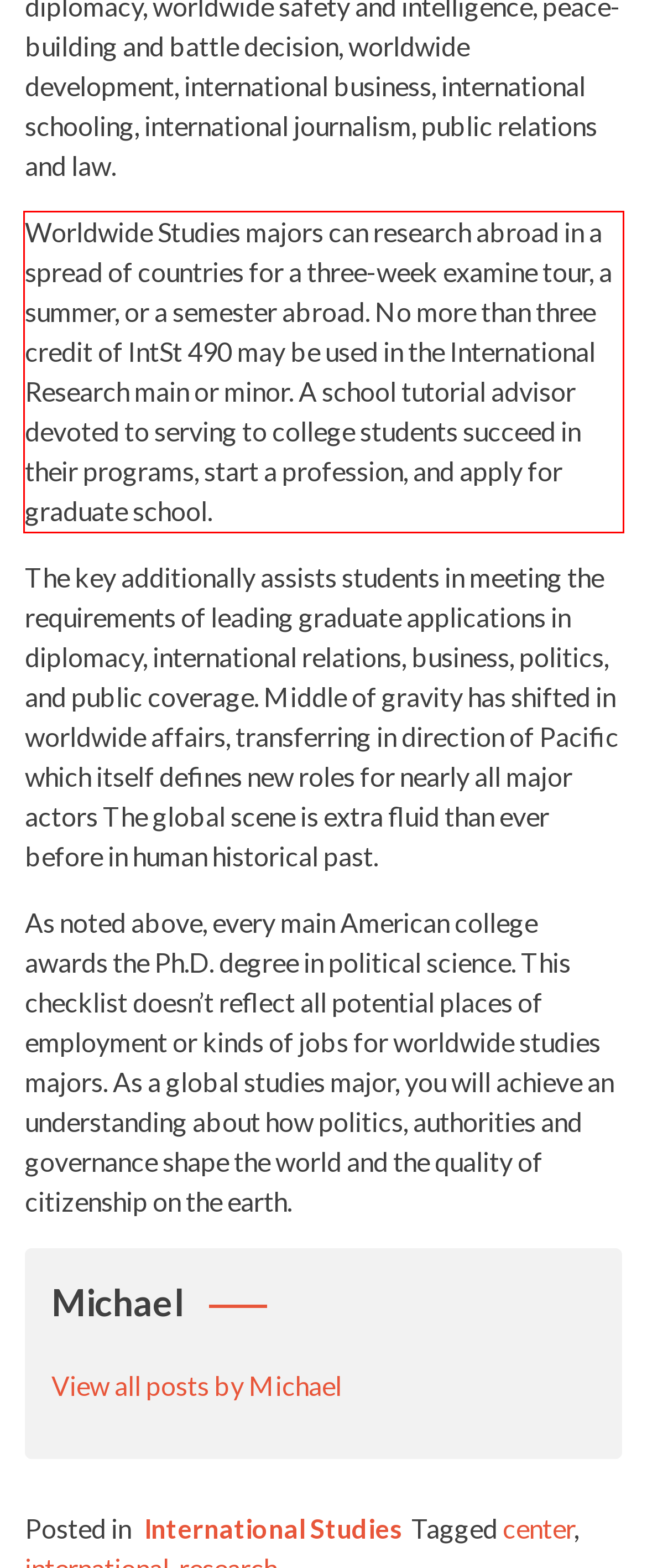There is a UI element on the webpage screenshot marked by a red bounding box. Extract and generate the text content from within this red box.

Worldwide Studies majors can research abroad in a spread of countries for a three-week examine tour, a summer, or a semester abroad. No more than three credit of IntSt 490 may be used in the International Research main or minor. A school tutorial advisor devoted to serving to college students succeed in their programs, start a profession, and apply for graduate school.